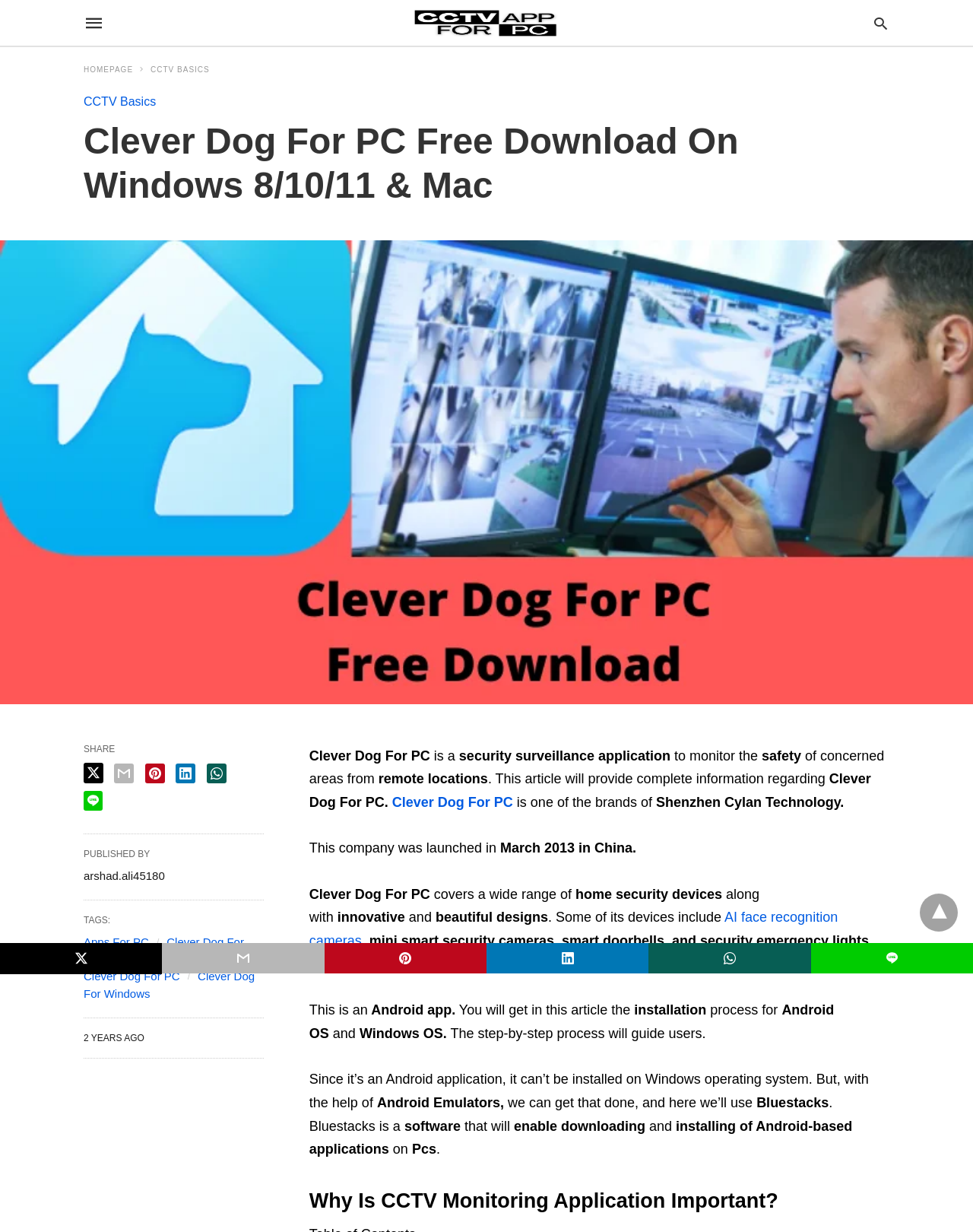How can you install Clever Dog For PC on Windows OS?
Using the image as a reference, answer with just one word or a short phrase.

Using Android Emulators